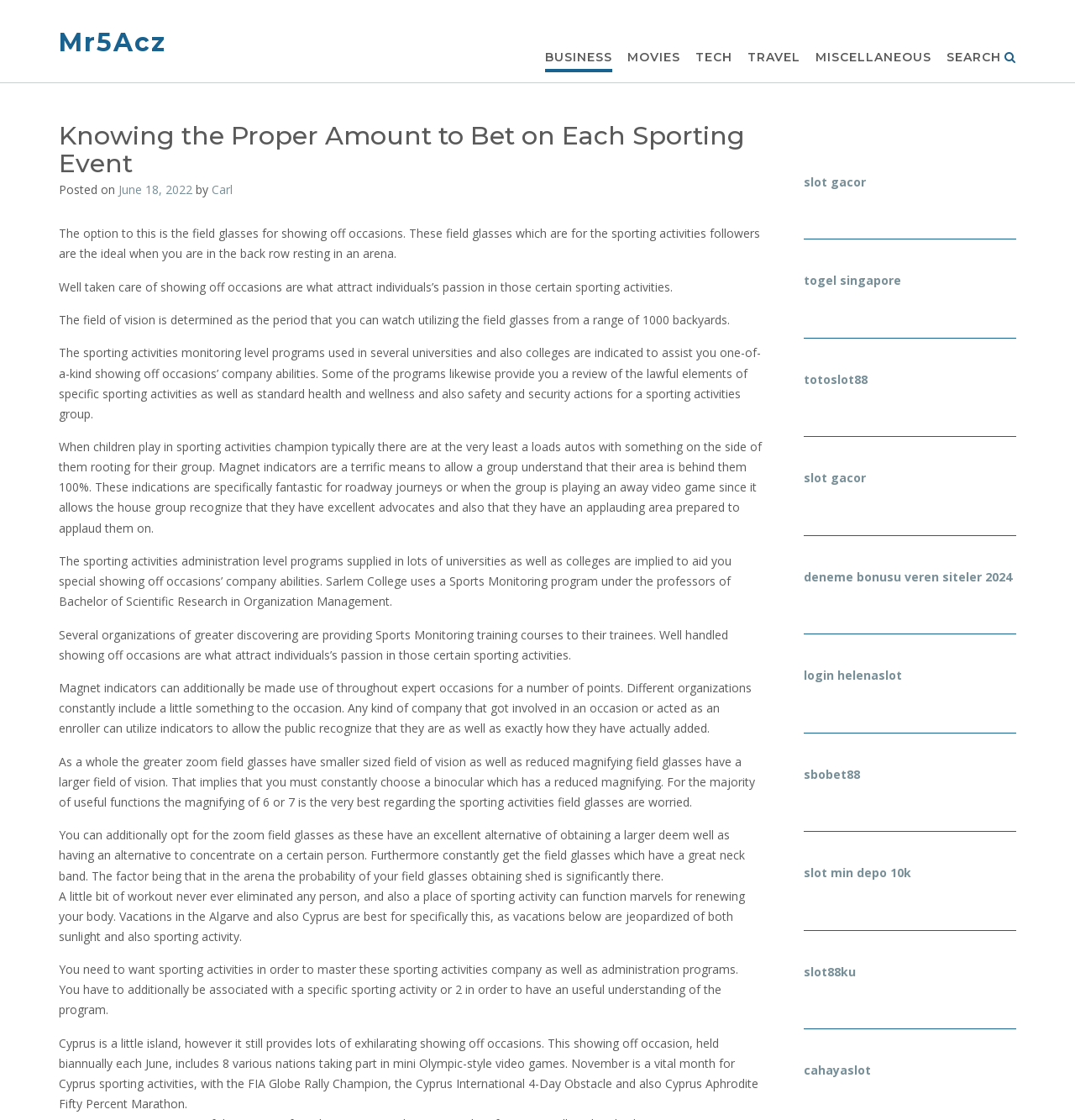Find the bounding box coordinates of the area that needs to be clicked in order to achieve the following instruction: "Click on the 'BUSINESS' link". The coordinates should be specified as four float numbers between 0 and 1, i.e., [left, top, right, bottom].

[0.507, 0.044, 0.57, 0.059]